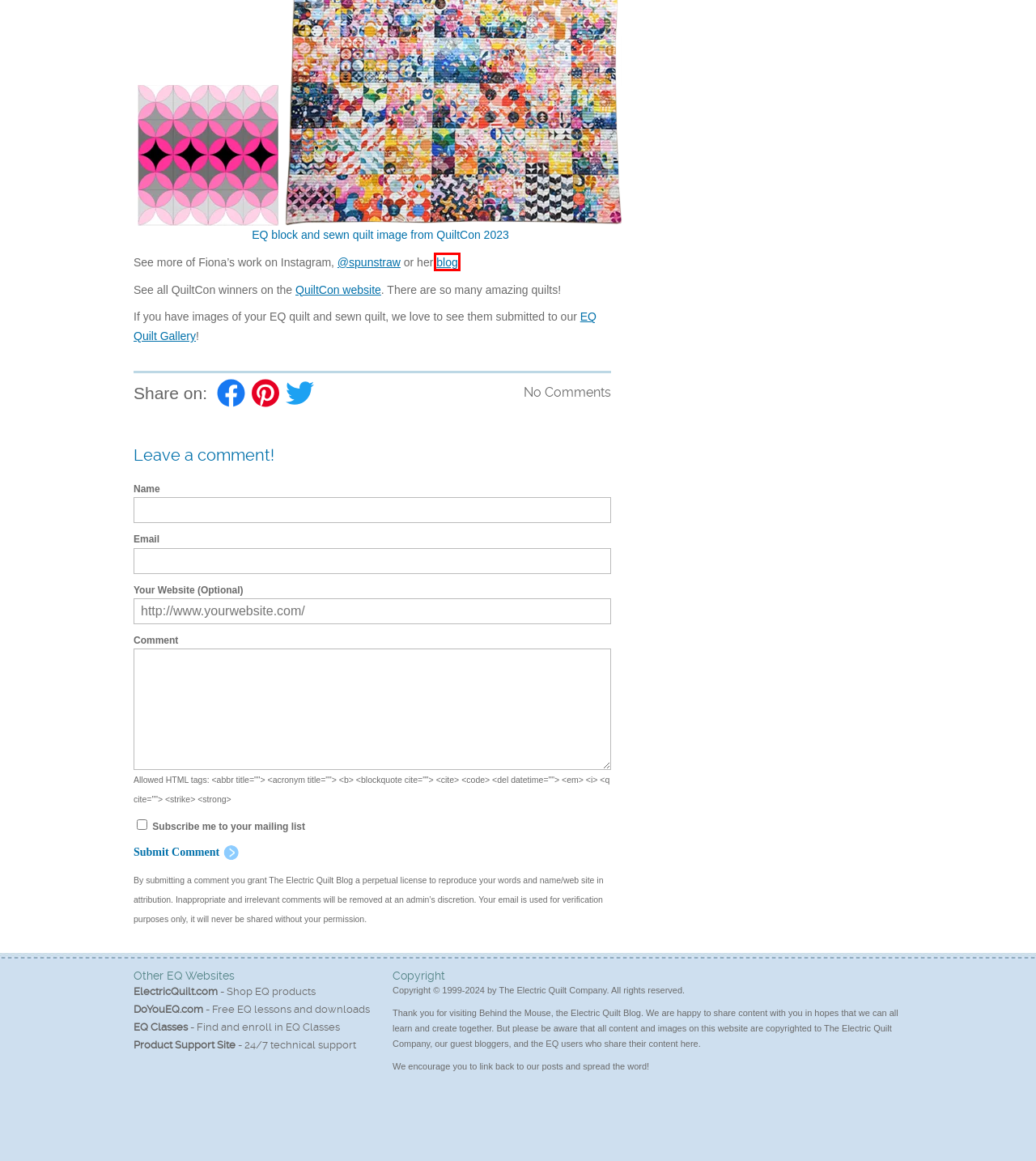You have a screenshot of a webpage with an element surrounded by a red bounding box. Choose the webpage description that best describes the new page after clicking the element inside the red bounding box. Here are the candidates:
A. Design Software, Books and Printables for Quilters | The Electric Quilt Company
B. Quilt Gallery | DoYouEQ.com
C. EQ Designers | The Electric Quilt Blog
D. User Spotlight | From Our Users | The Electric Quilt Blog
E. SPUNSTRAW – creating gold
F. Lessons with Yvonne–March 19, 2023 Easter Design | The Electric Quilt Blog
G. Quilting Designs, Lessons, and Downloads | DoYouEQ.com
H. Online and In-person Classes for Electric Quilt Software | Electric Quilt Classes

E